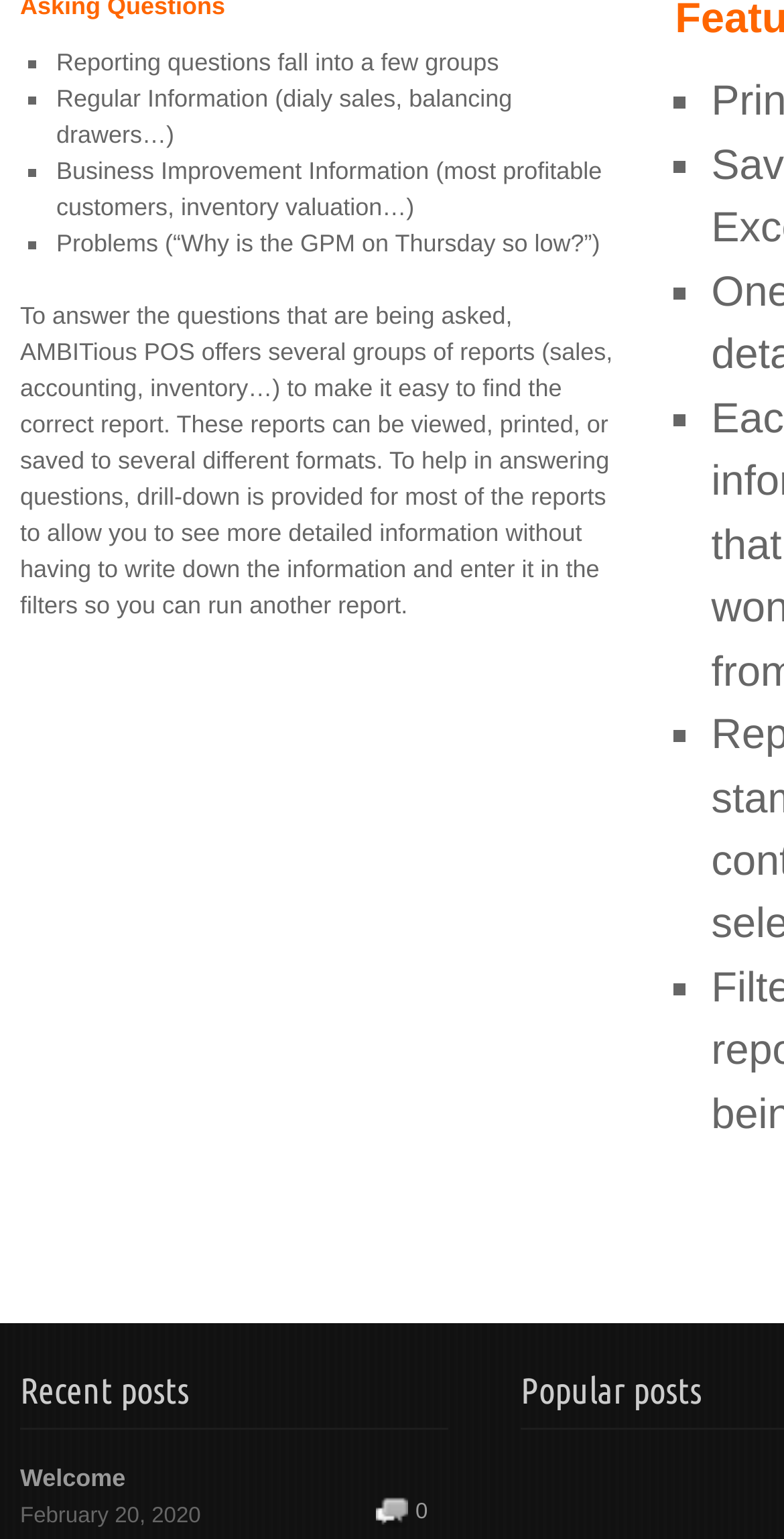Please give a succinct answer to the question in one word or phrase:
How many formats can reports be saved to?

Several